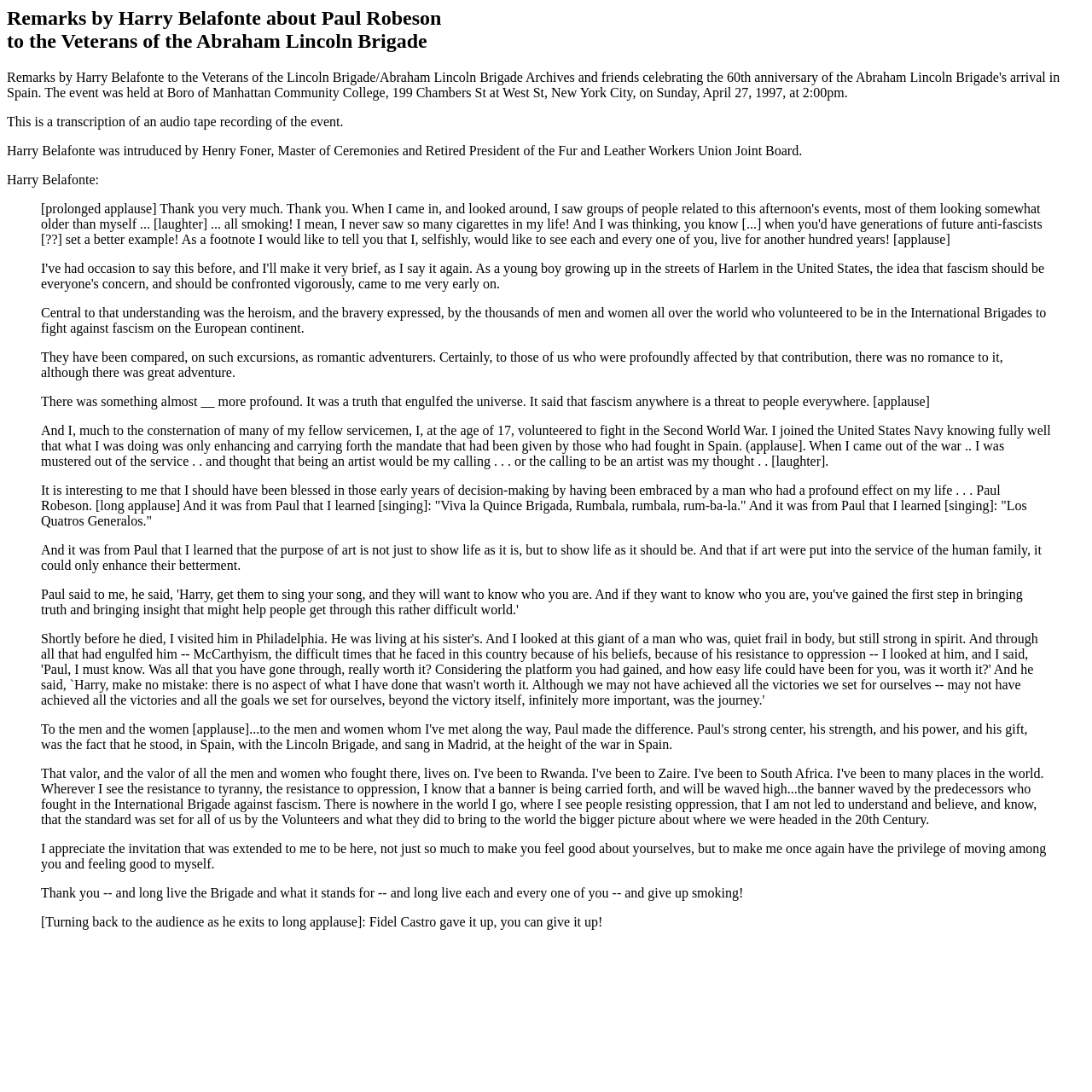Please respond to the question using a single word or phrase:
What did Harry Belafonte learn from Paul Robeson about art?

Art should show life as it should be